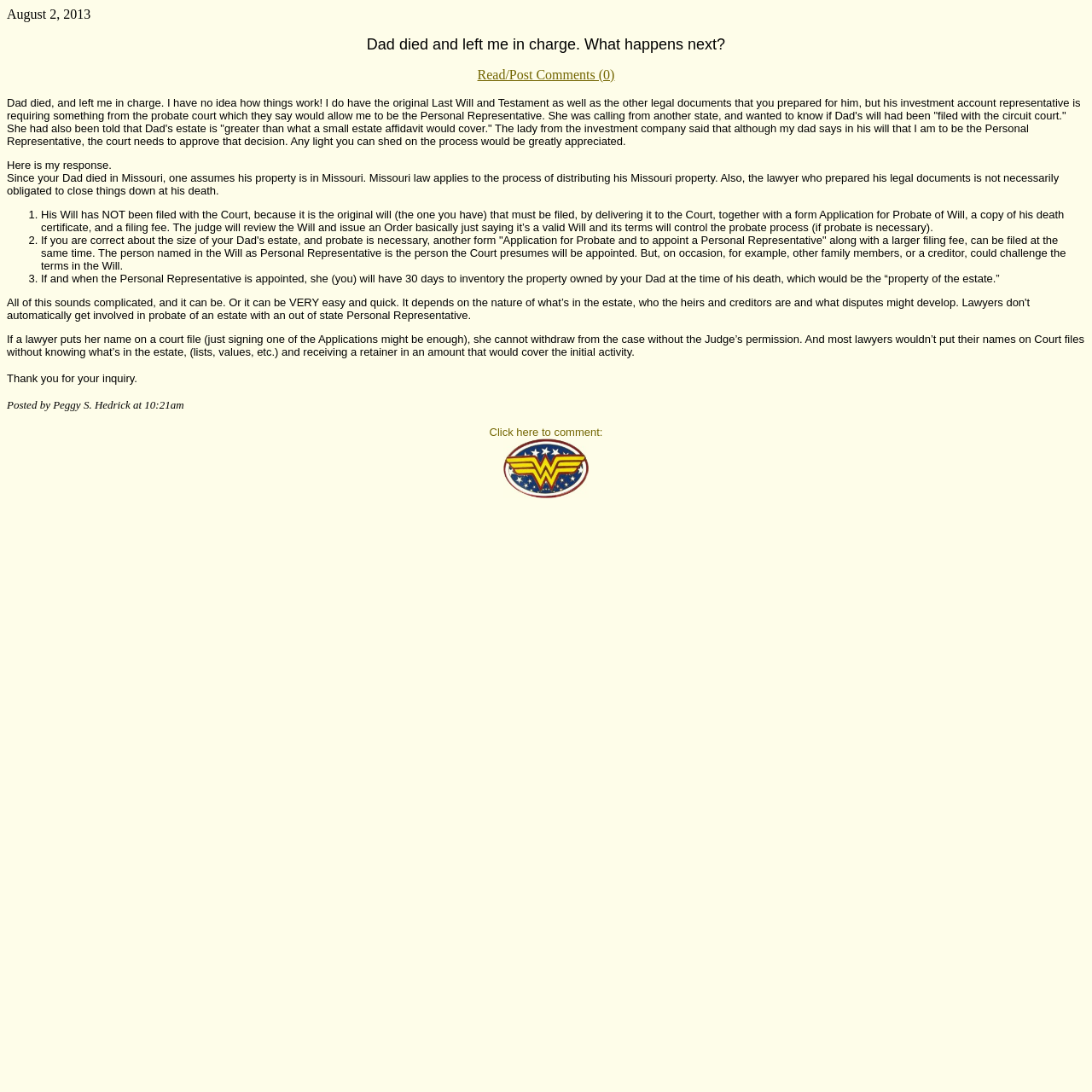What is the date of the blog post?
Please interpret the details in the image and answer the question thoroughly.

The date of the blog post can be found at the top of the webpage, which is 'August 2, 2013'.